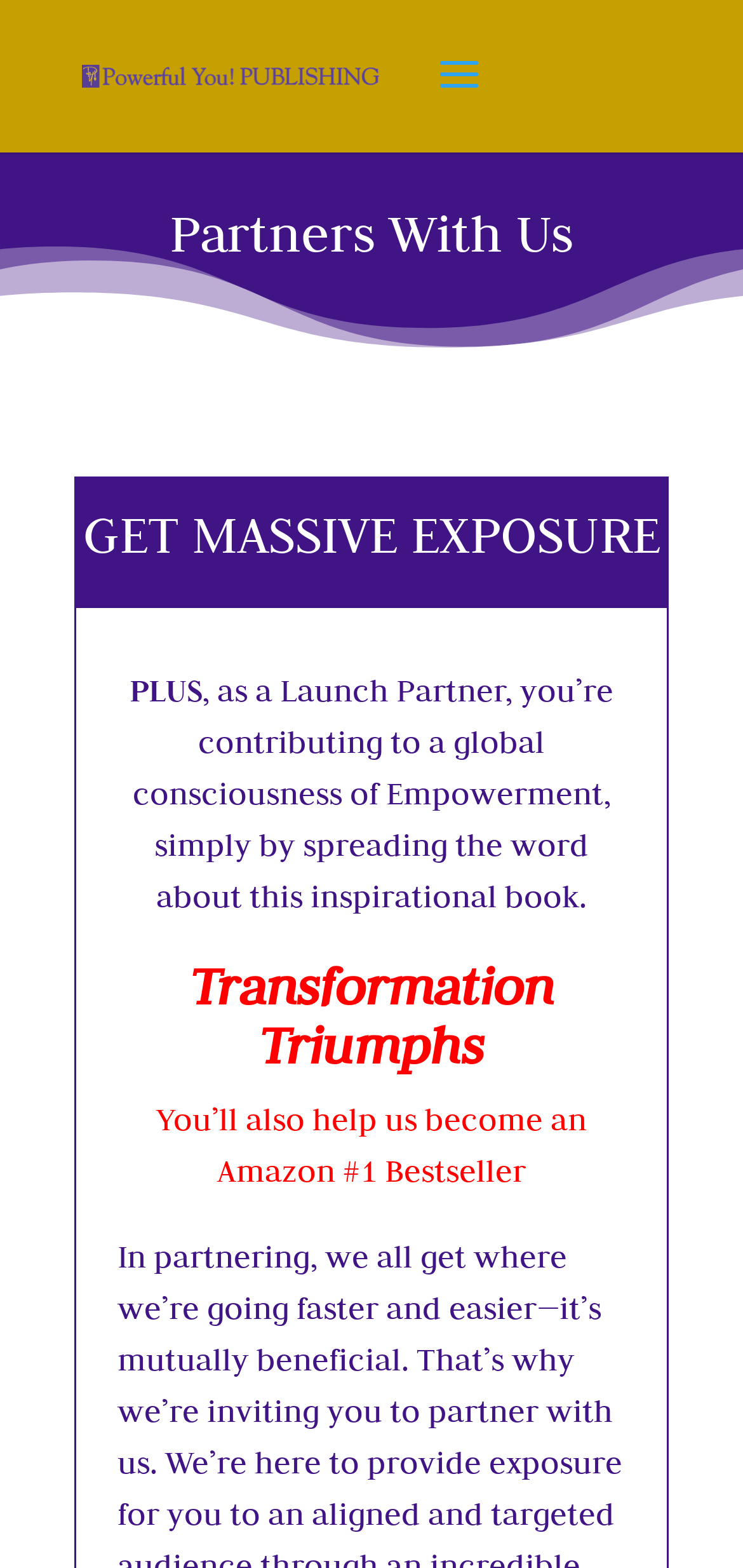Respond with a single word or phrase:
What is the theme of the inspirational book?

Empowerment